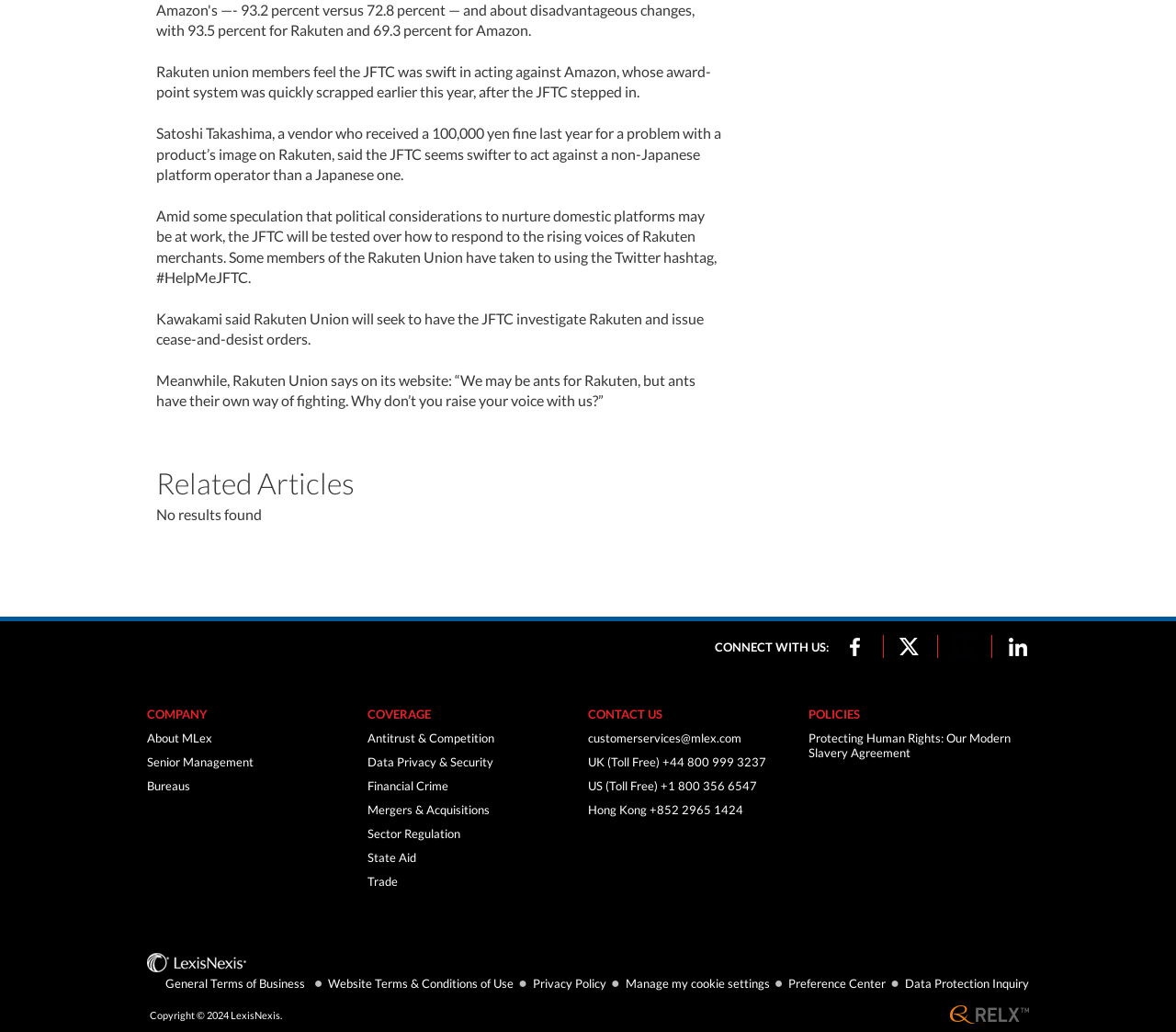What is the topic of the article?
Based on the image, provide your answer in one word or phrase.

JFTC and Rakuten